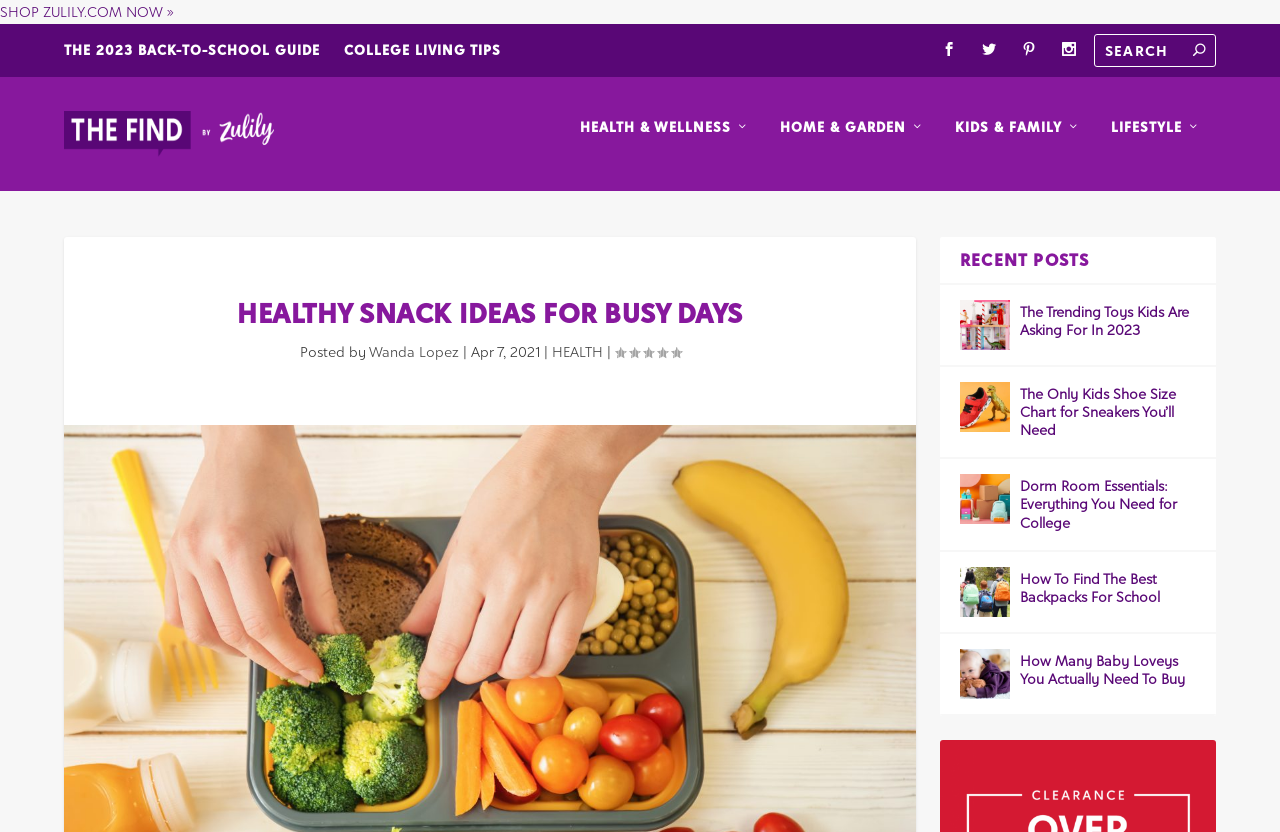Find and specify the bounding box coordinates that correspond to the clickable region for the instruction: "Explore the 2023 back-to-school guide".

[0.05, 0.031, 0.25, 0.09]